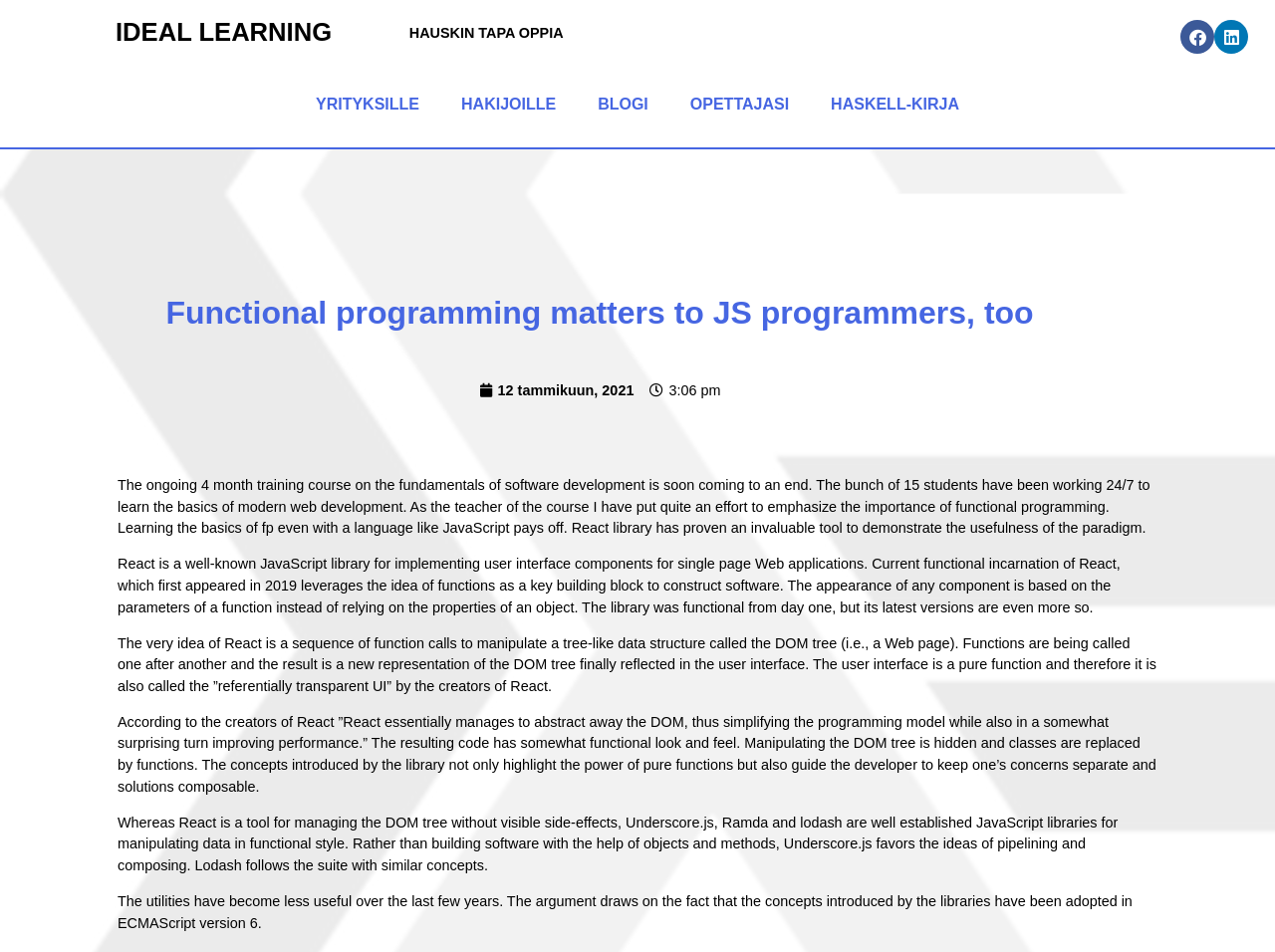Provide the bounding box coordinates of the HTML element described by the text: "Ideal Learning". The coordinates should be in the format [left, top, right, bottom] with values between 0 and 1.

[0.091, 0.019, 0.26, 0.048]